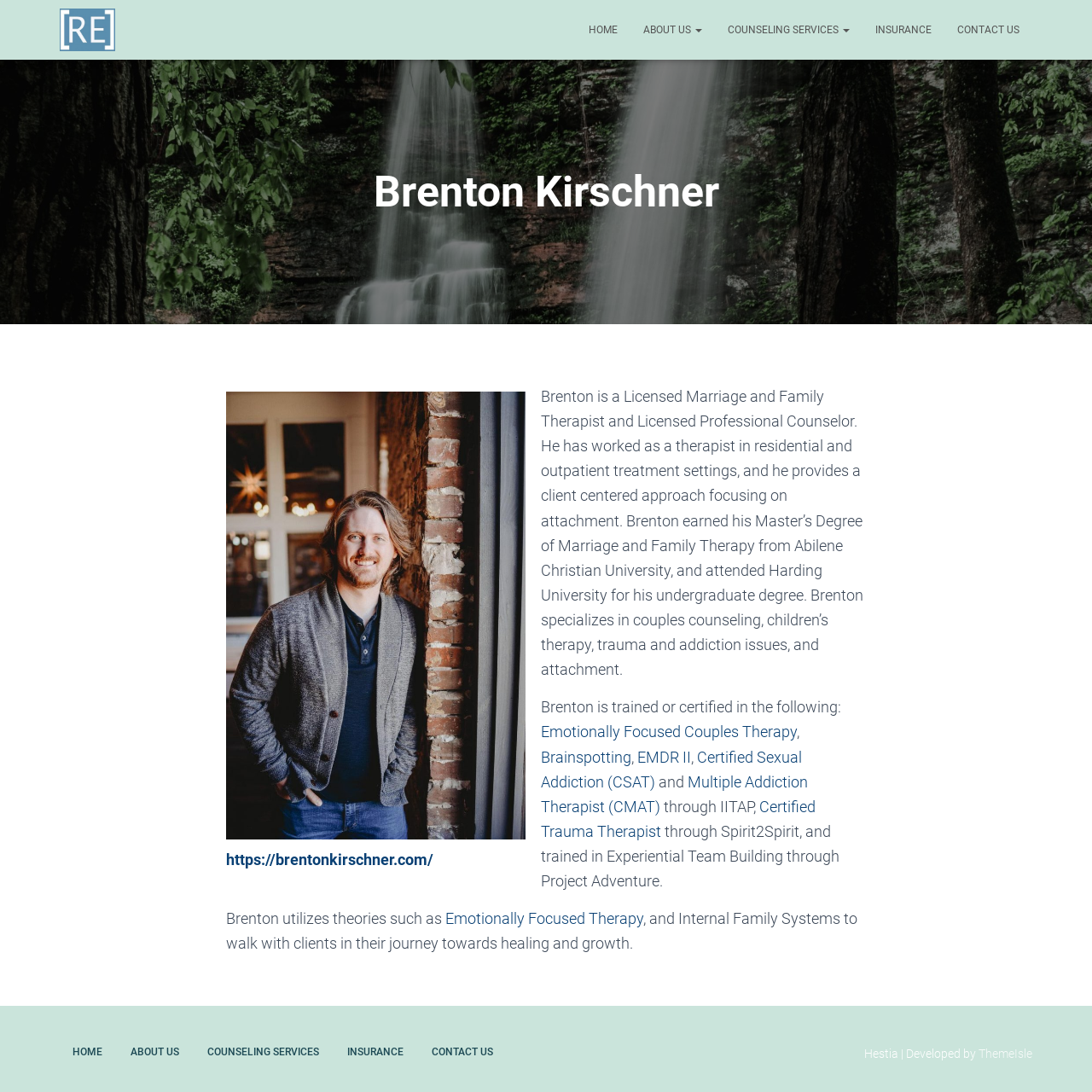Identify the bounding box coordinates of the specific part of the webpage to click to complete this instruction: "Click the 'HOME' link".

[0.527, 0.008, 0.577, 0.047]